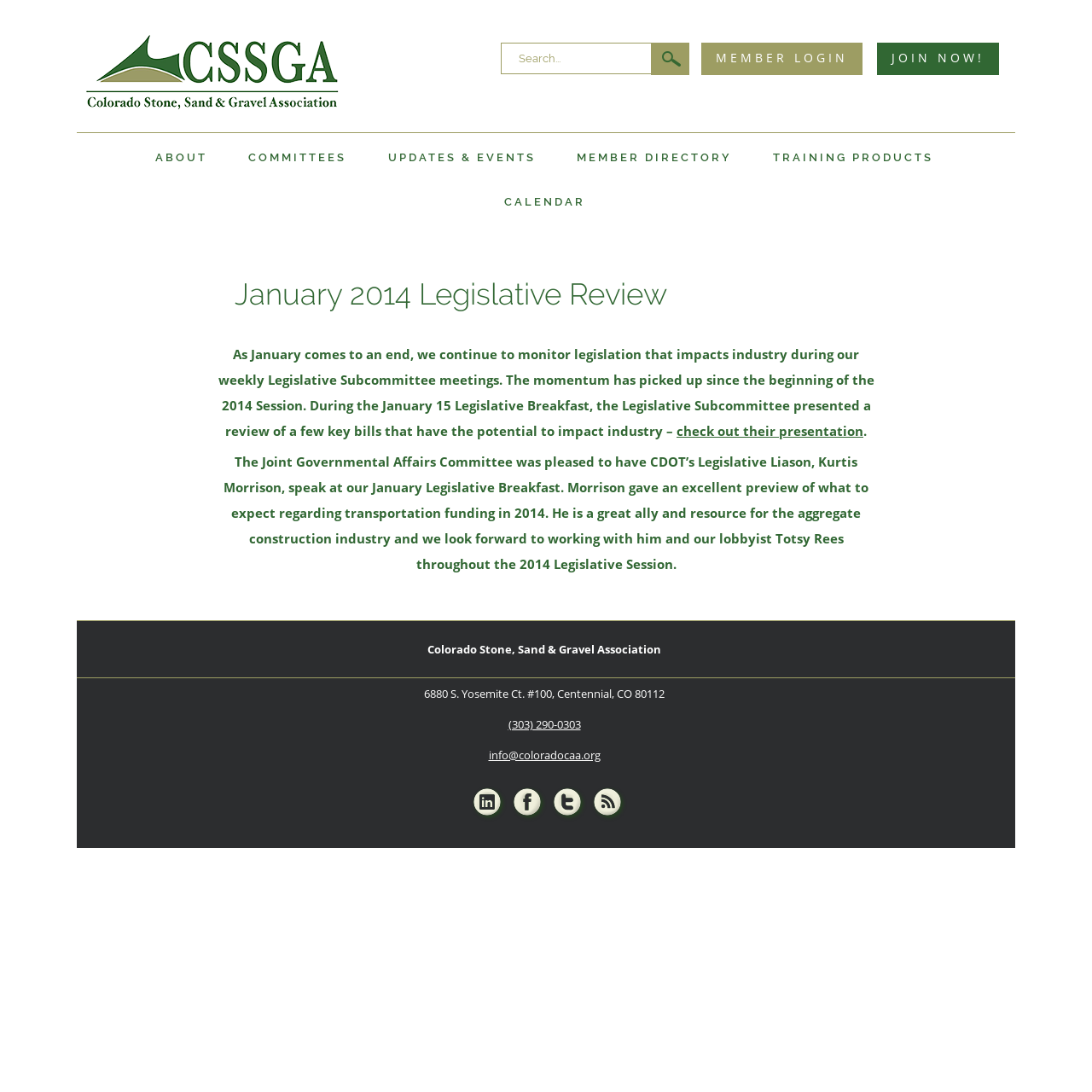Identify the bounding box coordinates of the specific part of the webpage to click to complete this instruction: "Check out the presentation".

[0.62, 0.386, 0.791, 0.402]